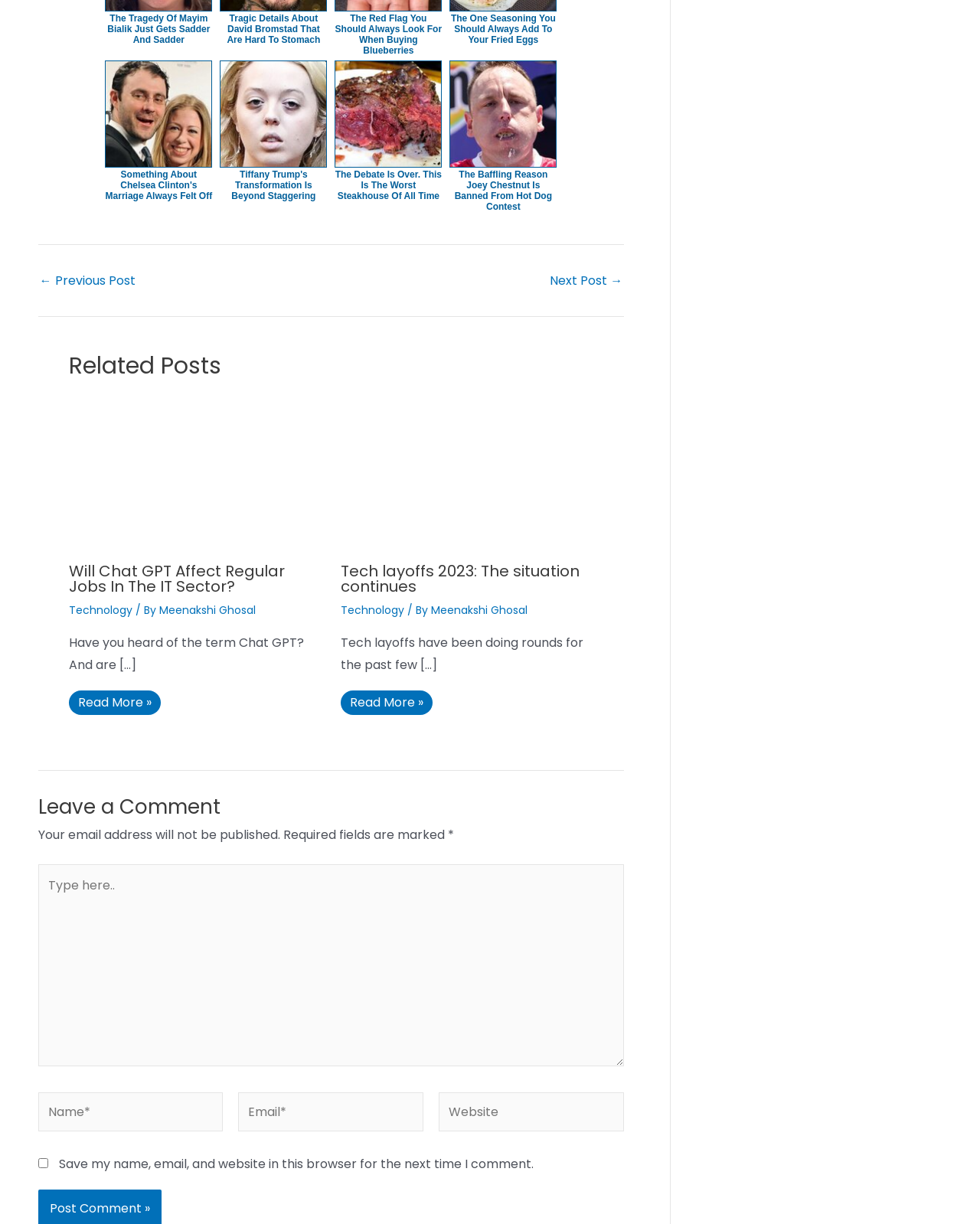Please answer the following question using a single word or phrase: 
What is the purpose of the checkbox at the bottom of the page?

Save comment information